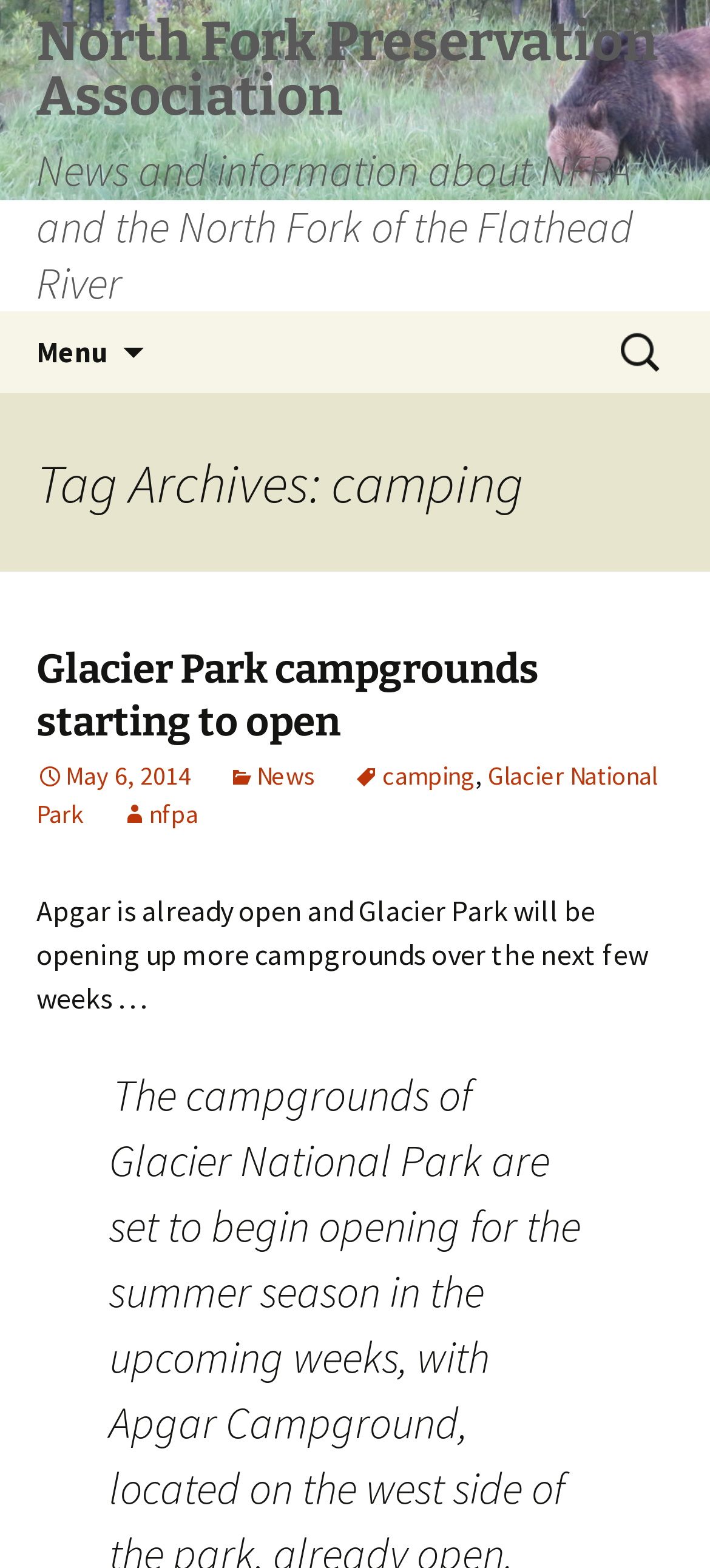Using the elements shown in the image, answer the question comprehensively: What is the date mentioned in the article?

The date can be found in the link element with the text ' May 6, 2014' which is located in the article content.